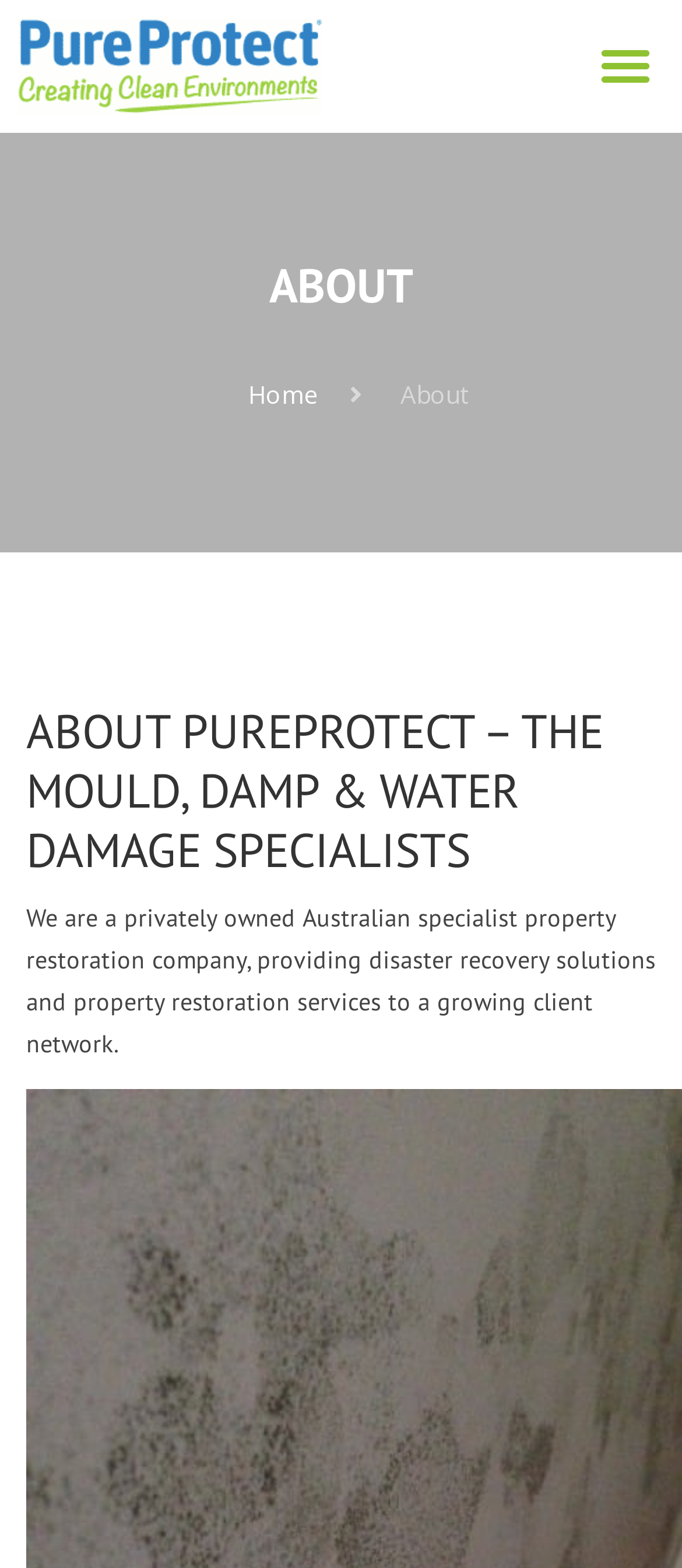Give a detailed account of the webpage.

The webpage is about PureProtect, a leading remediation and restoration company in Sydney, Australia. At the top left corner, there is the company's logo, a prominent image. Next to it, on the top right corner, is a menu toggle button. 

Below the logo, there is a heading that reads "ABOUT" in a prominent font. Underneath this heading, there are two navigation links, "Home" and "About", positioned side by side. 

Further down, there is another heading that introduces PureProtect as a specialist in mould, damp, and water damage. Below this heading, there is a paragraph of text that describes the company as a privately owned Australian property restoration company, providing disaster recovery solutions and property restoration services to a growing client network.